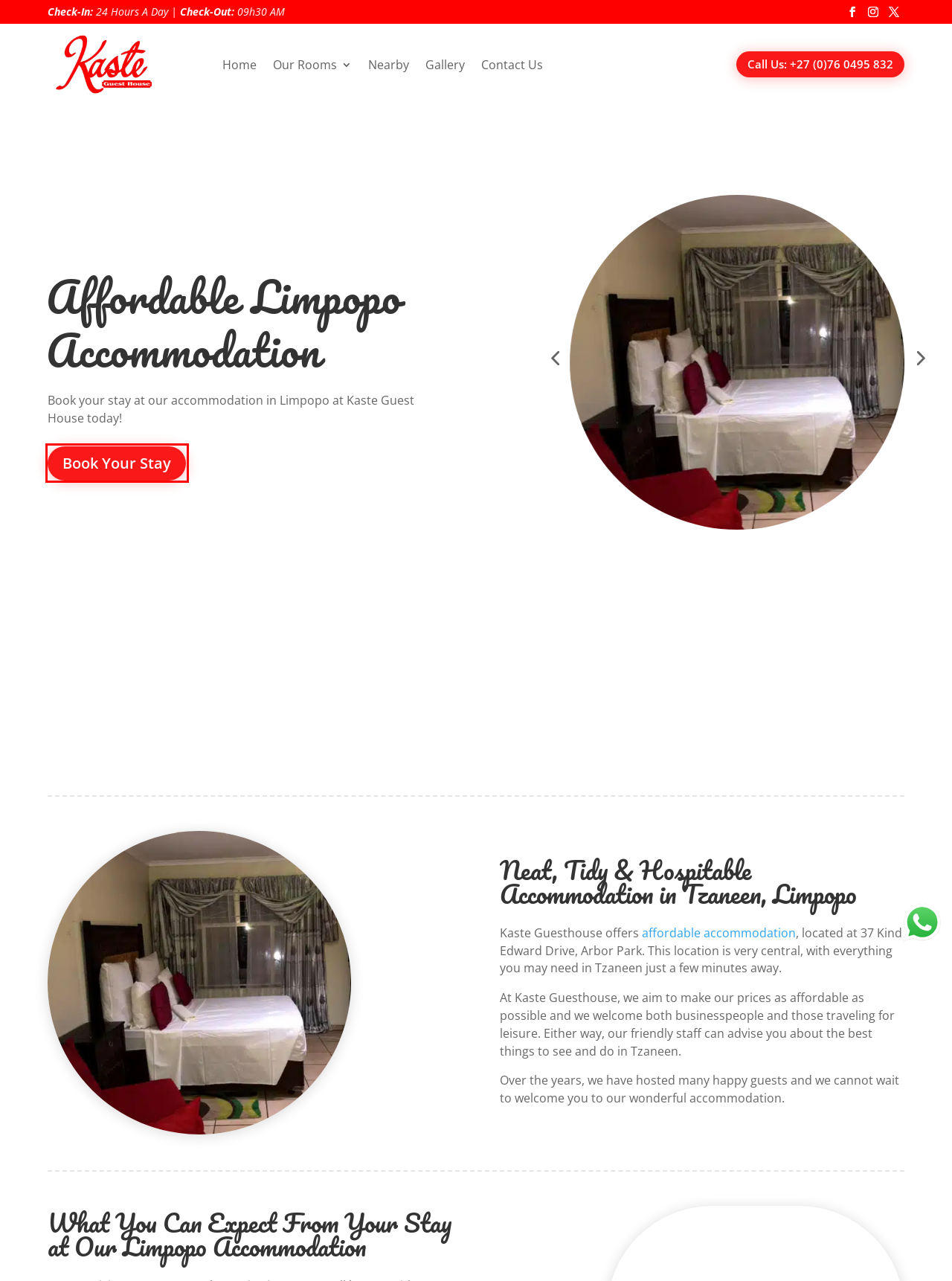You are given a screenshot of a webpage with a red rectangle bounding box around an element. Choose the best webpage description that matches the page after clicking the element in the bounding box. Here are the candidates:
A. Kaste Guest House | Accommodation In Secunda & Tzaneen
B. Guesthouses In Secunda | Affordable Accommodation
C. Cheap & Affordable Accommodation in Secunda | Kaste Guesthouse
D. Cheap Accommodation In Secunda & Tzaneen Town | Kaste Guesthouse
E. Nearby | Kaste Guesthouse | Accommodation In Secunda & Tzaneen
F. Kaste Guest House | Affordable & Clean Accomodation
G. Web Design Durban & Digital Marketing Agency in South Africa
H. Accommodation in Tzaneen | Kaste Guesthouse

A